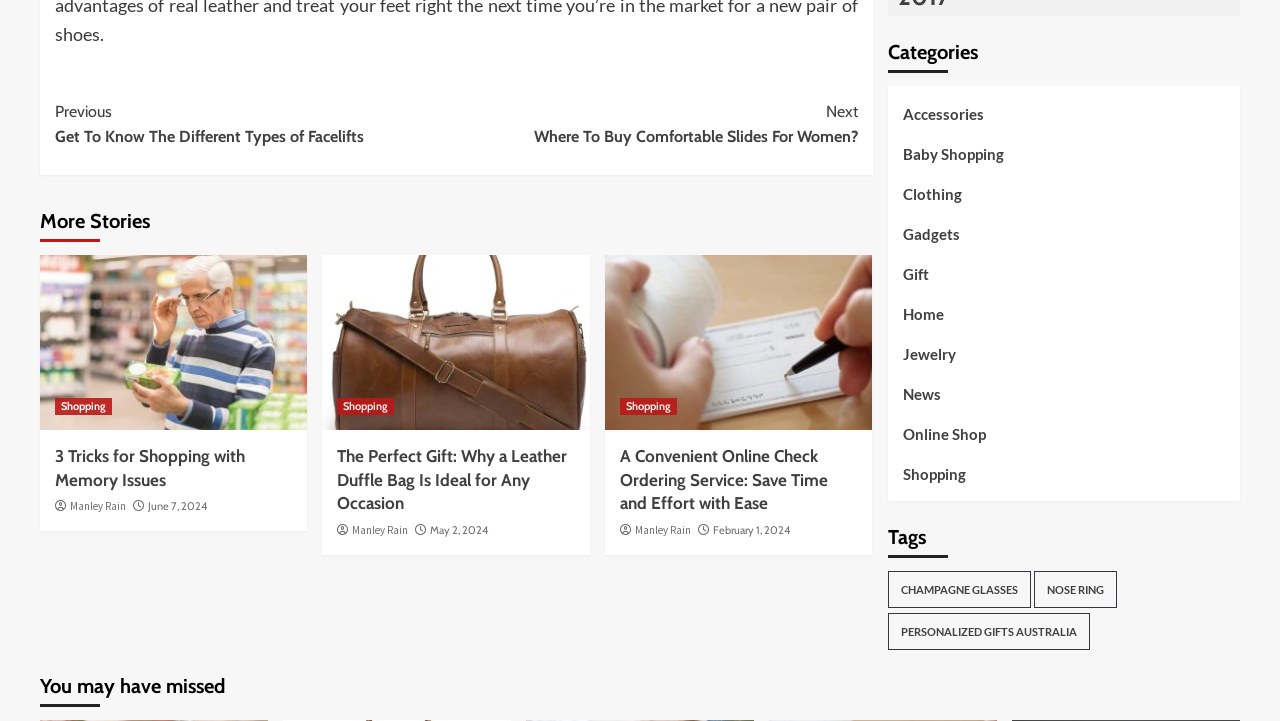Respond with a single word or phrase for the following question: 
What is the author of the third article?

Manley Rain